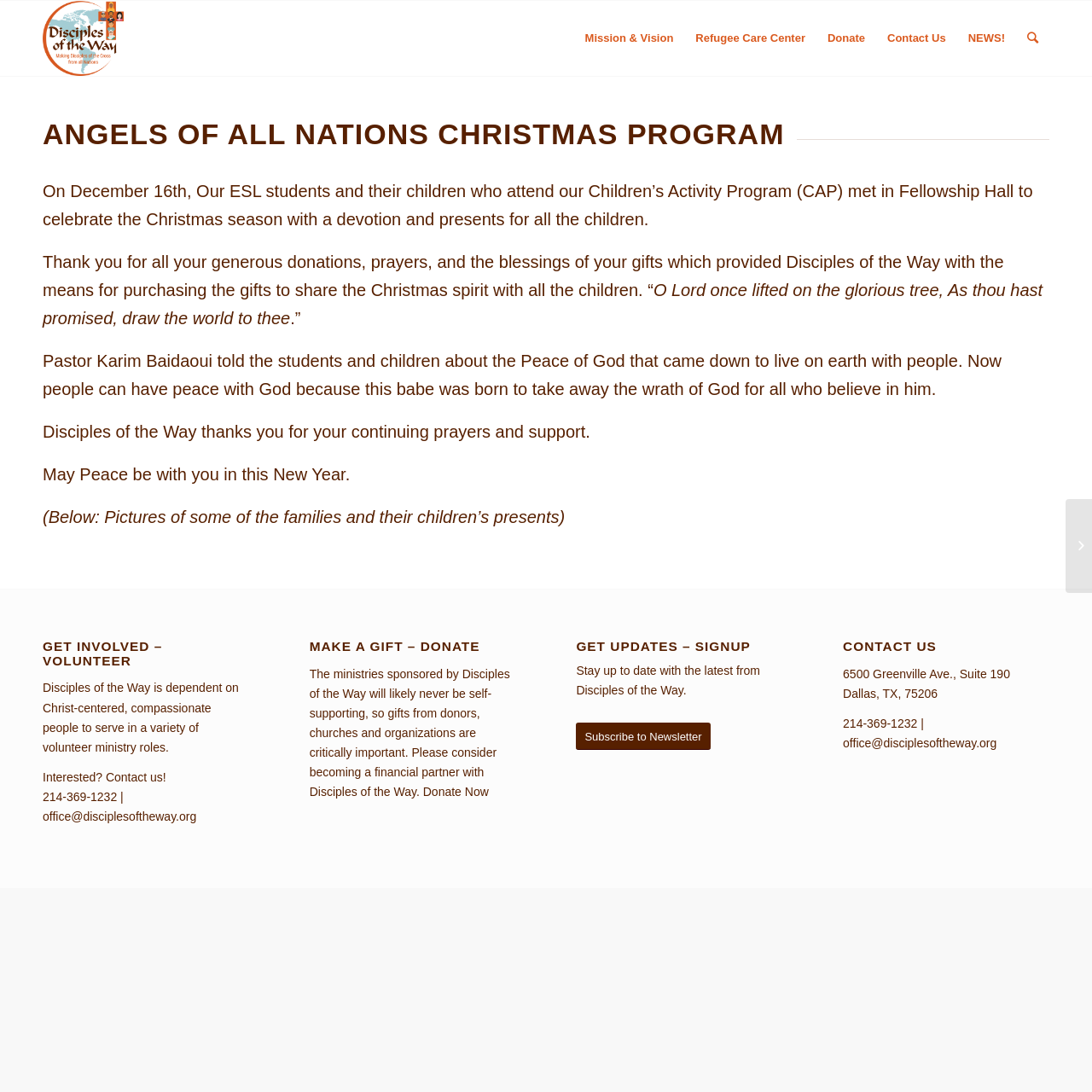Elaborate on the information and visuals displayed on the webpage.

The webpage is about the "Angels of all Nations Christmas Program" by Disciples of the Way. At the top, there is a logo and a link to the organization's website. Below that, there are several links to different sections of the website, including "Mission & Vision", "Refugee Care Center", "Donate", "Contact Us", and "NEWS!".

The main content of the page is divided into several sections. The first section has a heading "ANGELS OF ALL NATIONS CHRISTMAS PROGRAM" and describes a Christmas celebration event organized by Disciples of the Way for their ESL students and children. The event included a devotion and gift-giving to the children, made possible by generous donations.

Below this section, there are three columns of content. The left column has headings "GET INVOLVED – VOLUNTEER", "MAKE A GIFT – DONATE", and "GET UPDATES – SIGNUP". Each section provides information about how to get involved with Disciples of the Way, make a donation, and sign up for updates.

The right column has a heading "CONTACT US" and provides the organization's address, phone number, and email. There is also a link to a "Congolese Christmas" page at the bottom right corner of the page.

Throughout the page, there are several blocks of text describing the organization's activities and mission. There are no images on the page, but there is a mention of pictures of families and their children's presents below the main content section.